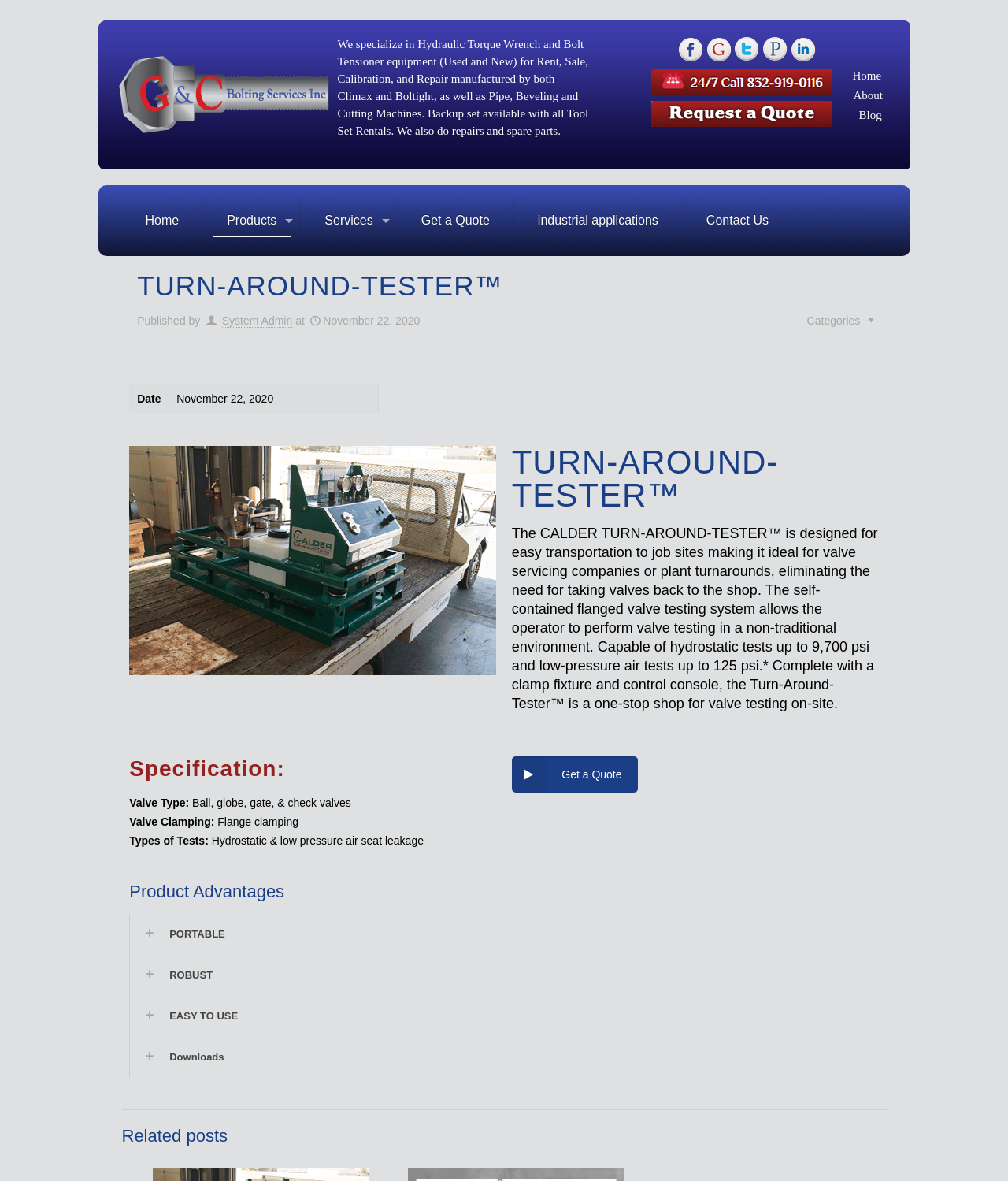Articulate a complete and detailed caption of the webpage elements.

This webpage is about the TURN-AROUND-TESTER™, a product offered by G&C Bolting, a company specializing in hydraulic torque wrench and bolt tensioner equipment. 

At the top of the page, there is a navigation menu with links to "About", "Blog", and "Home". Below this menu, there are social media icons for Facebook, Google, Twitter, LinkedIn, and Pinterest. 

On the left side of the page, there is a section that describes the company's services, including hydraulic torque wrench and bolt tensioner equipment for rent and sale, calibration, and repair. 

In the main content area, there is a heading that reads "TURN-AROUND-TESTER™". Below this heading, there is a paragraph that describes the product, stating that it is designed for easy transportation to job sites, making it ideal for valve servicing companies or plant turnarounds. The product allows for valve testing in a non-traditional environment and is capable of hydrostatic tests up to 9,700 psi and low-pressure air tests up to 125 psi.

Below this description, there is a section titled "Specification:" that lists the product's specifications, including valve type, valve clamping, and types of tests. 

Next to the specifications section, there is a call-to-action button that reads "Get a Quote". 

Further down the page, there is a section titled "Product Advantages" that highlights the product's benefits, including its portability, robustness, ease of use, and downloadable resources. 

At the bottom of the page, there is a link to "Related posts".